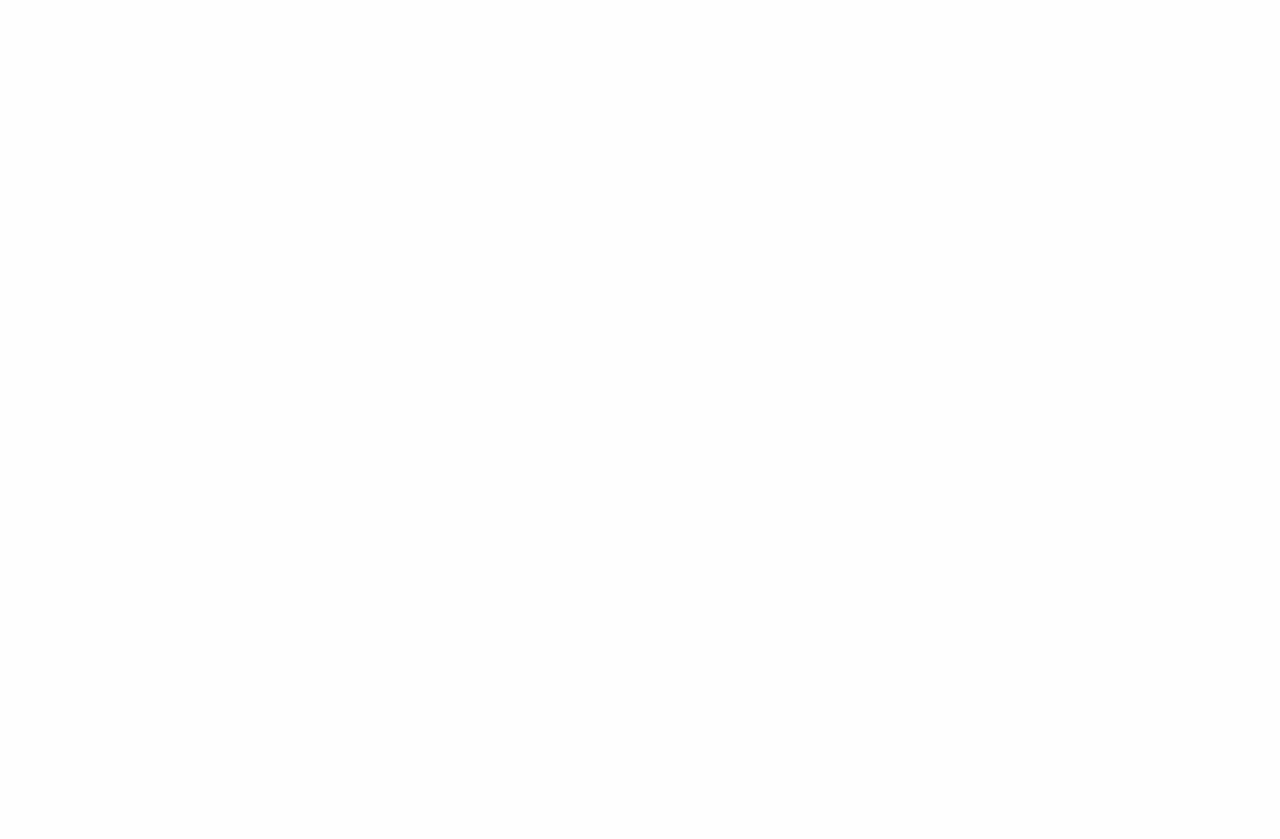Please identify the bounding box coordinates of the element's region that I should click in order to complete the following instruction: "Browse ARCHIVES". The bounding box coordinates consist of four float numbers between 0 and 1, i.e., [left, top, right, bottom].

[0.723, 0.51, 0.957, 0.543]